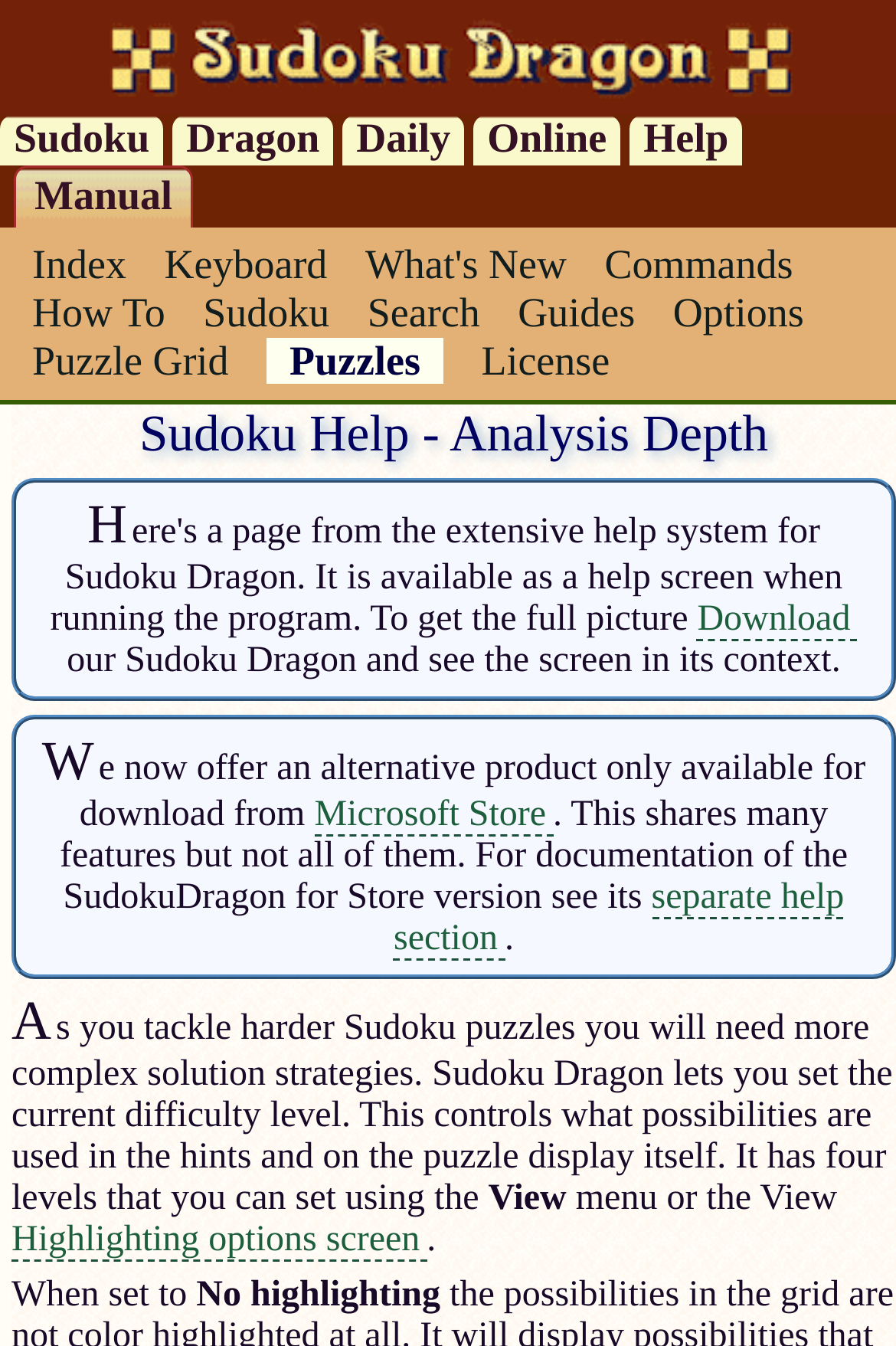Determine the bounding box coordinates of the clickable region to carry out the instruction: "Go to Microsoft Store".

[0.351, 0.591, 0.617, 0.622]